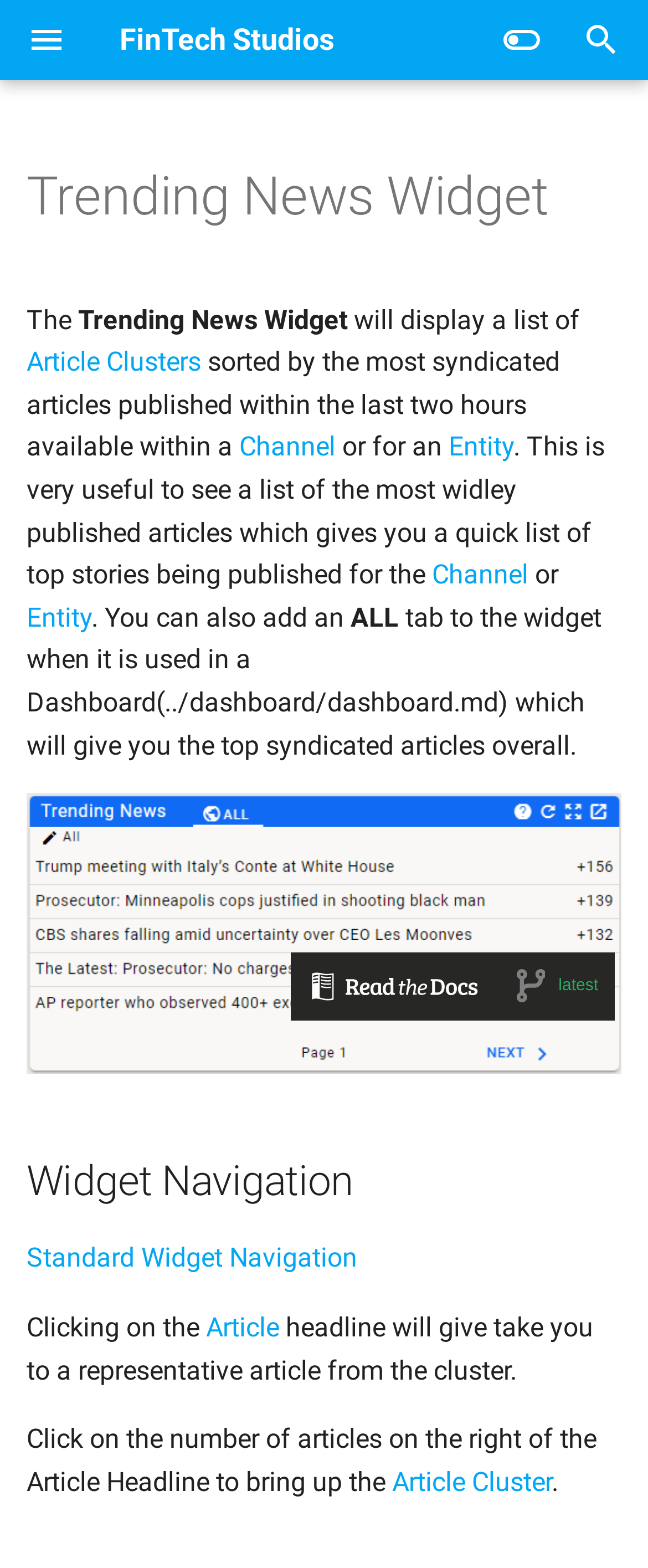Find the bounding box coordinates of the element to click in order to complete this instruction: "View Help Videos". The bounding box coordinates must be four float numbers between 0 and 1, denoted as [left, top, right, bottom].

[0.0, 0.223, 0.621, 0.273]